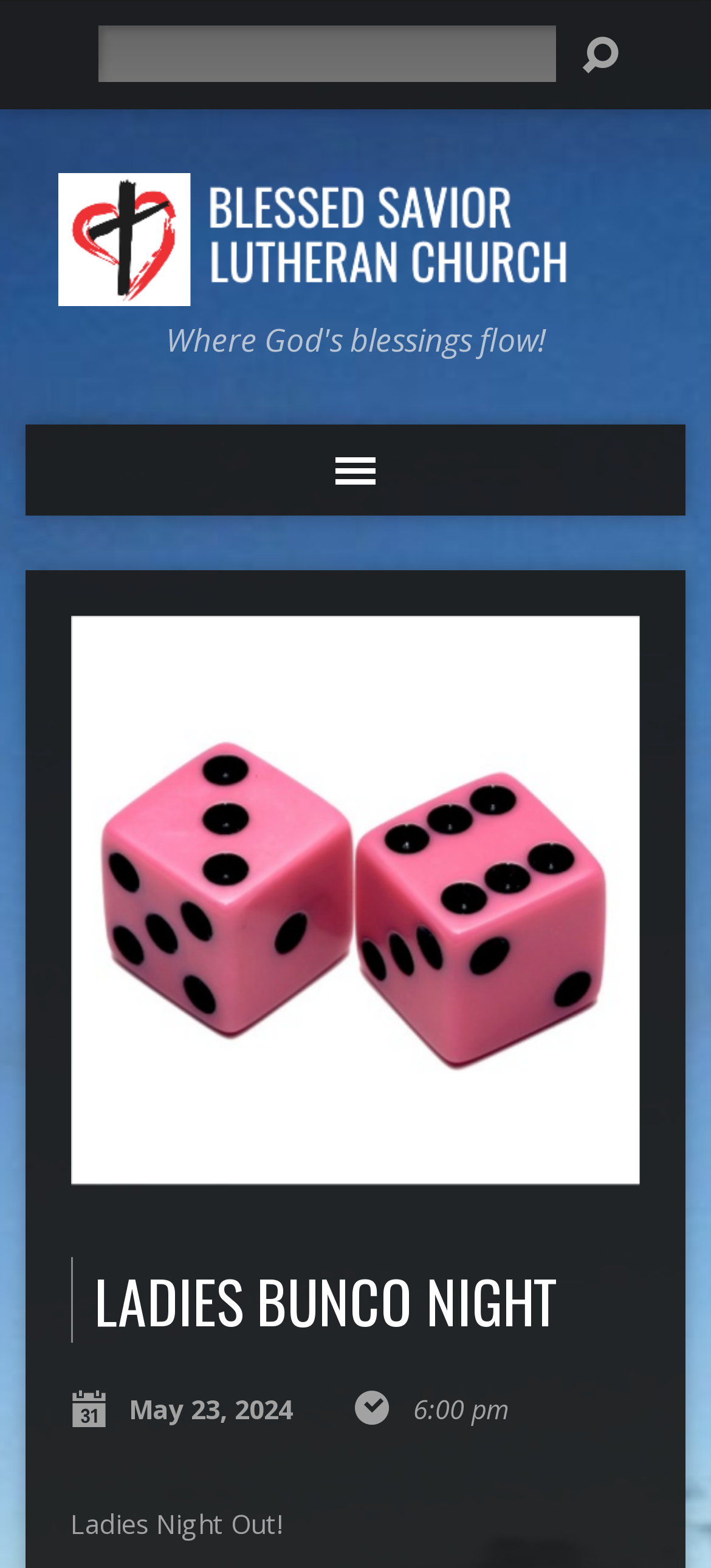Is there a search function on the page?
From the image, provide a succinct answer in one word or a short phrase.

Yes